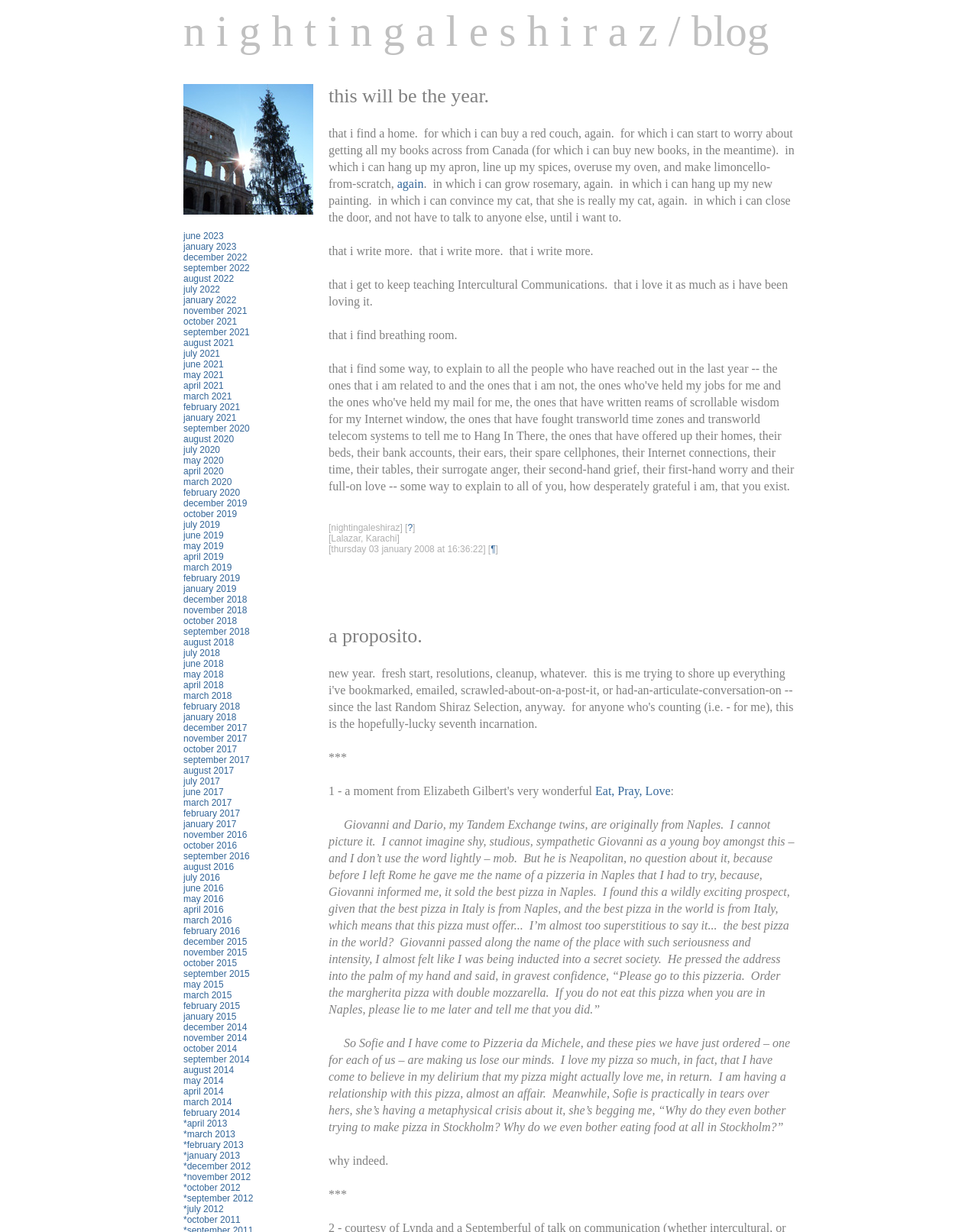From the element description: "october 2015", extract the bounding box coordinates of the UI element. The coordinates should be expressed as four float numbers between 0 and 1, in the order [left, top, right, bottom].

[0.188, 0.777, 0.242, 0.786]